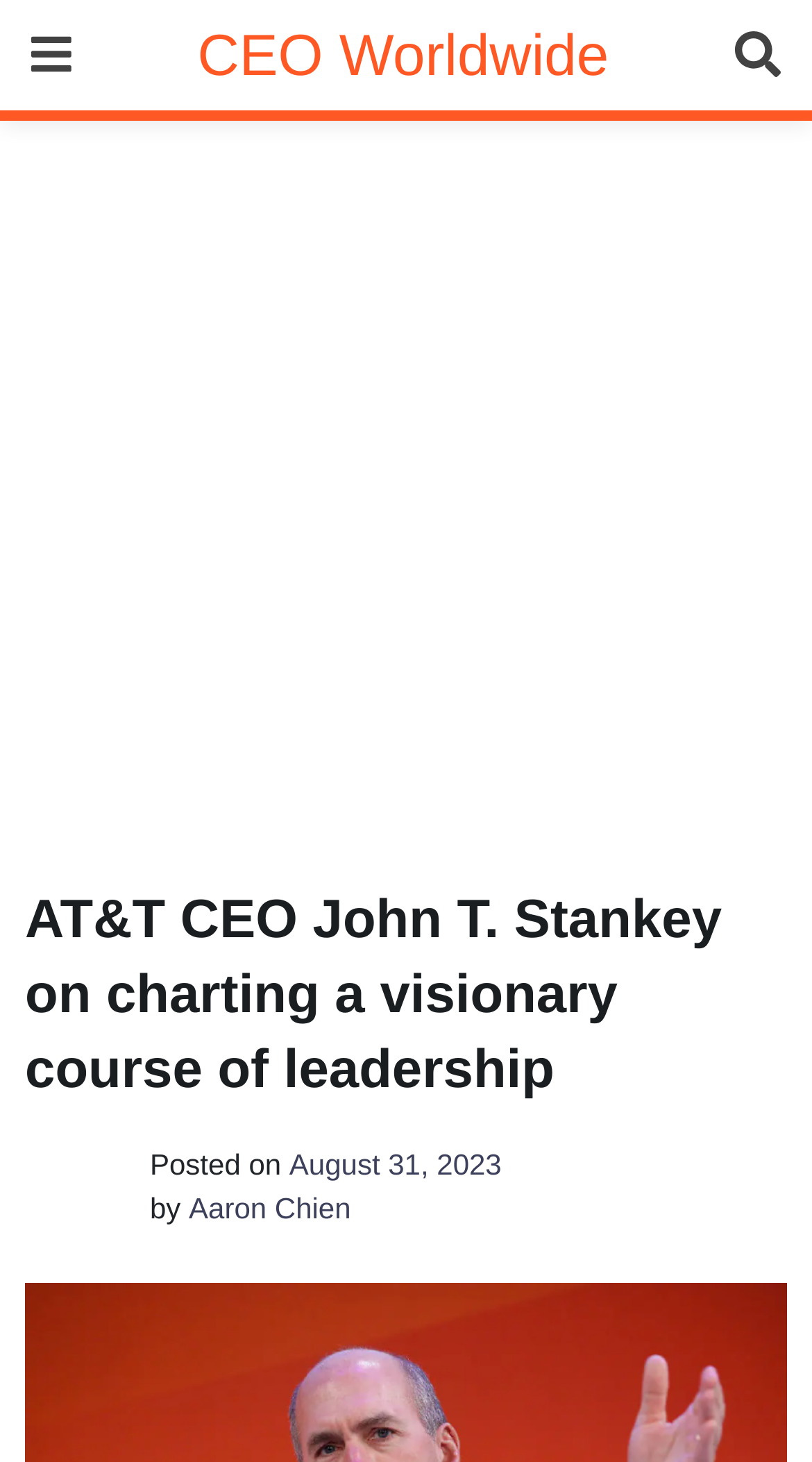Observe the image and answer the following question in detail: Who is the author of the article?

I found the author's name by looking at the text following the 'by' keyword, which is a common pattern in article attribution. The text 'by' is followed by a link with the text 'Aaron Chien', indicating that Aaron Chien is the author of the article.